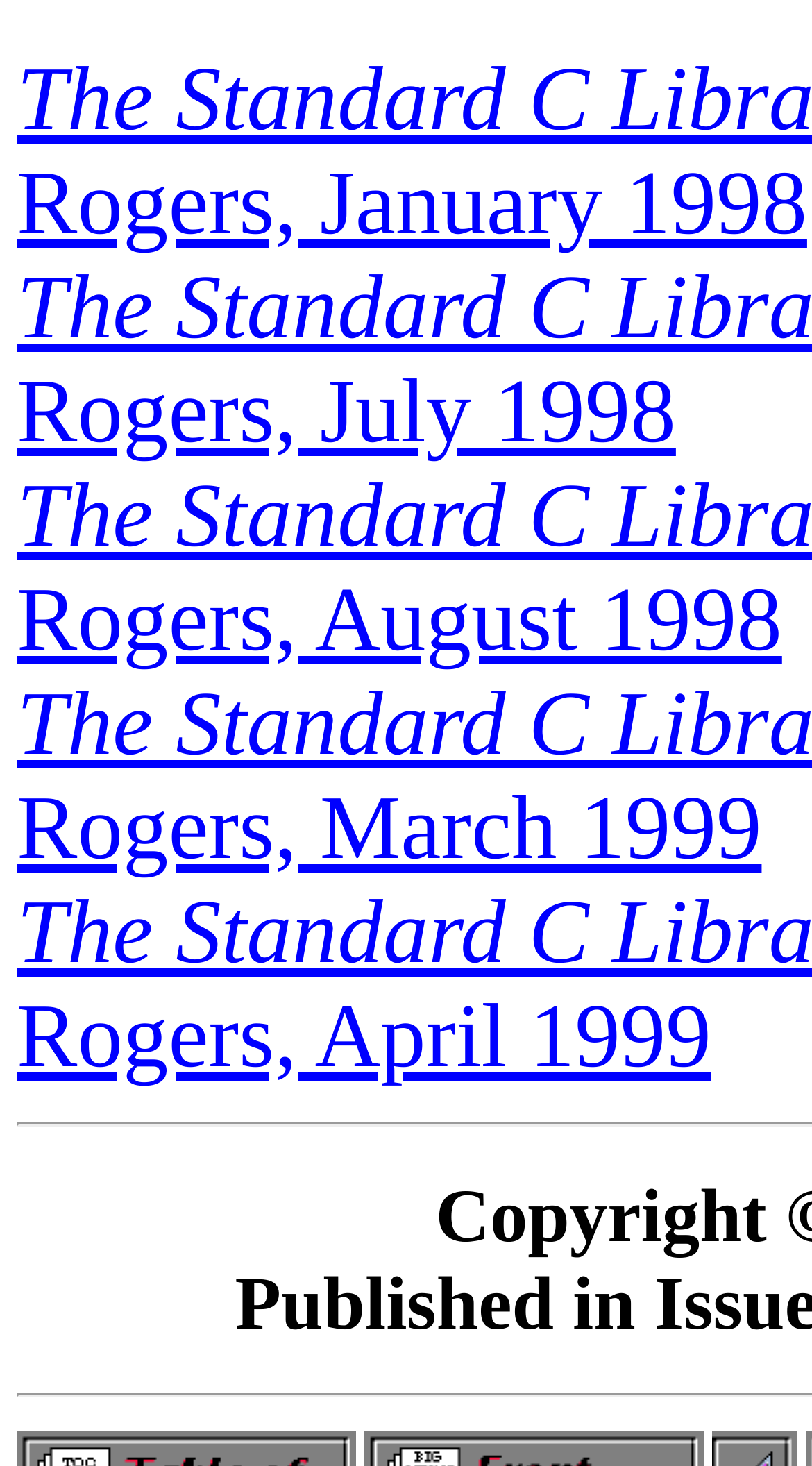Locate the UI element described as follows: "alt="[ TABLE OF CONTENTS ]"". Return the bounding box coordinates as four float numbers between 0 and 1 in the order [left, top, right, bottom].

[0.021, 0.926, 0.438, 0.95]